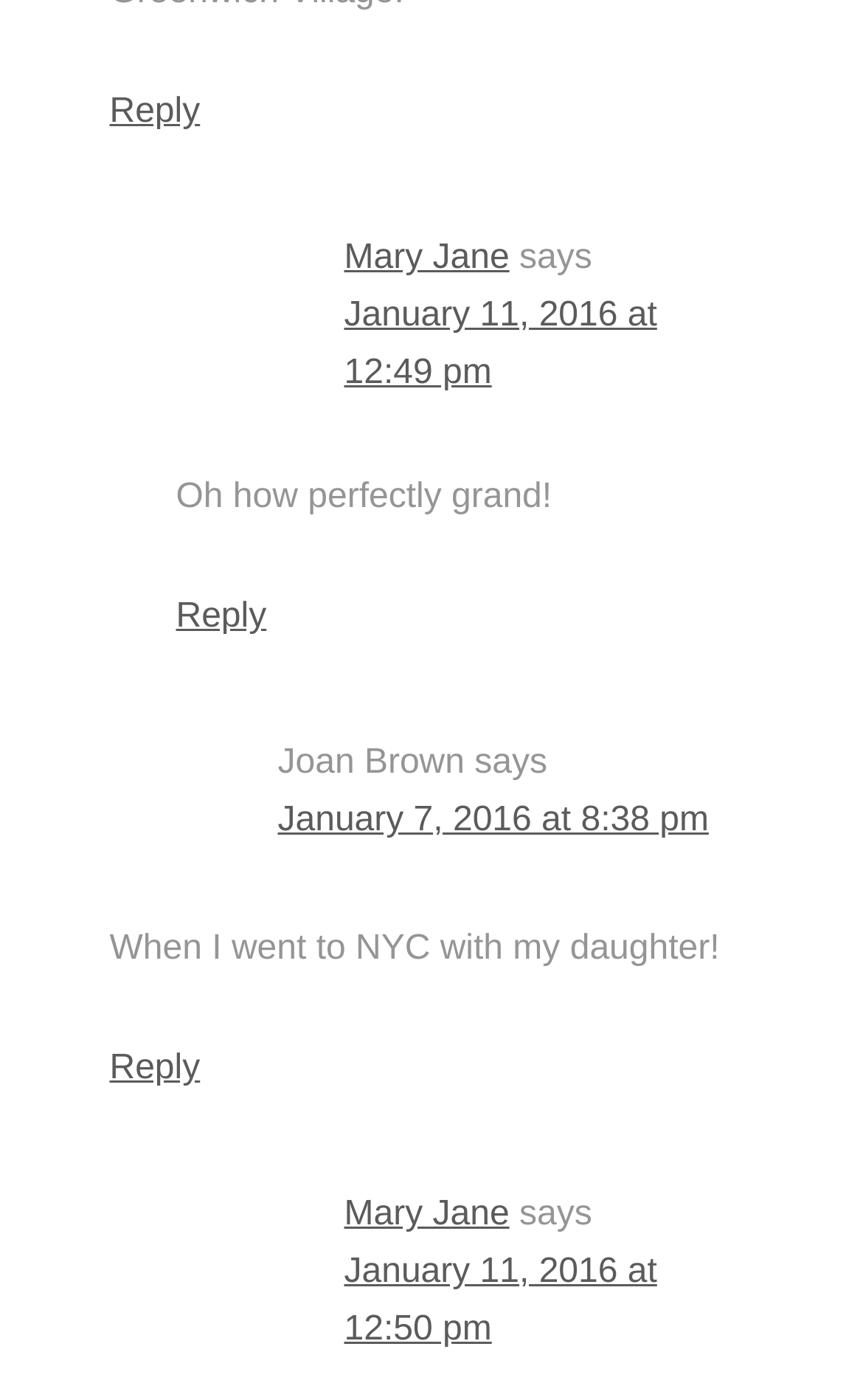How many replies are there to Mary Jane's comments?
Give a detailed response to the question by analyzing the screenshot.

I looked at the link elements with the text 'Reply to Mary Jane' and found two of them, indicating two replies to Mary Jane's comments.